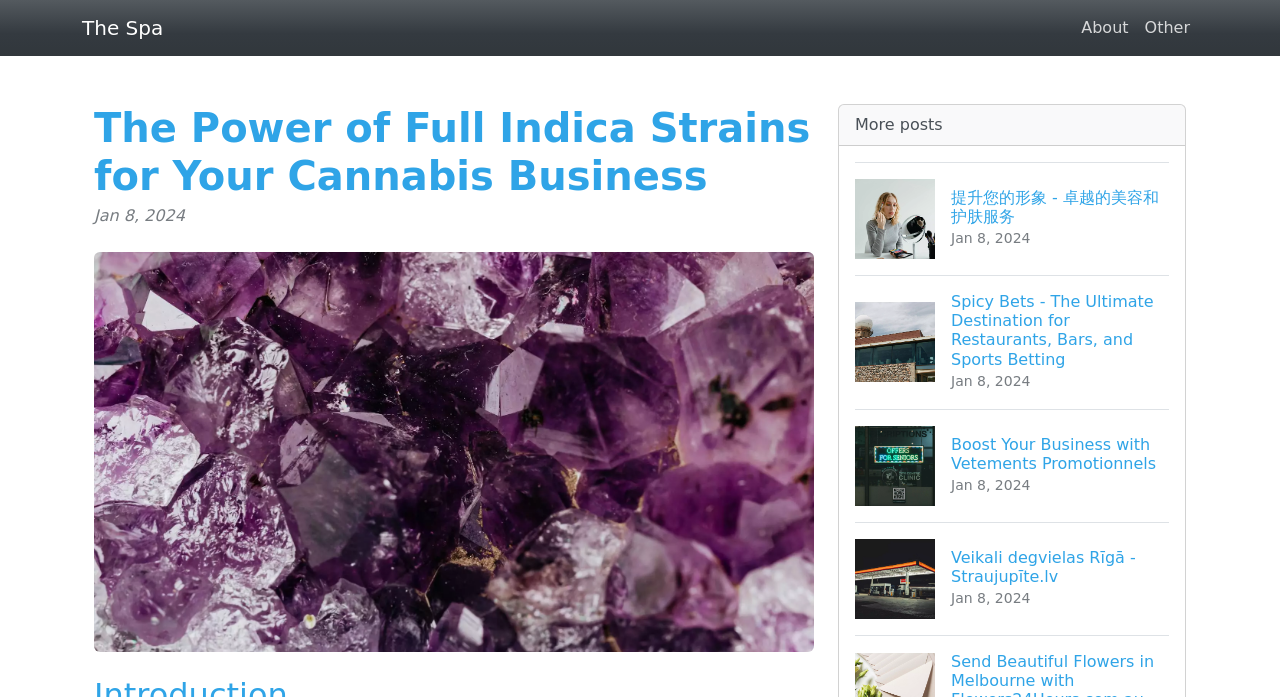Generate the text content of the main heading of the webpage.

The Power of Full Indica Strains for Your Cannabis Business